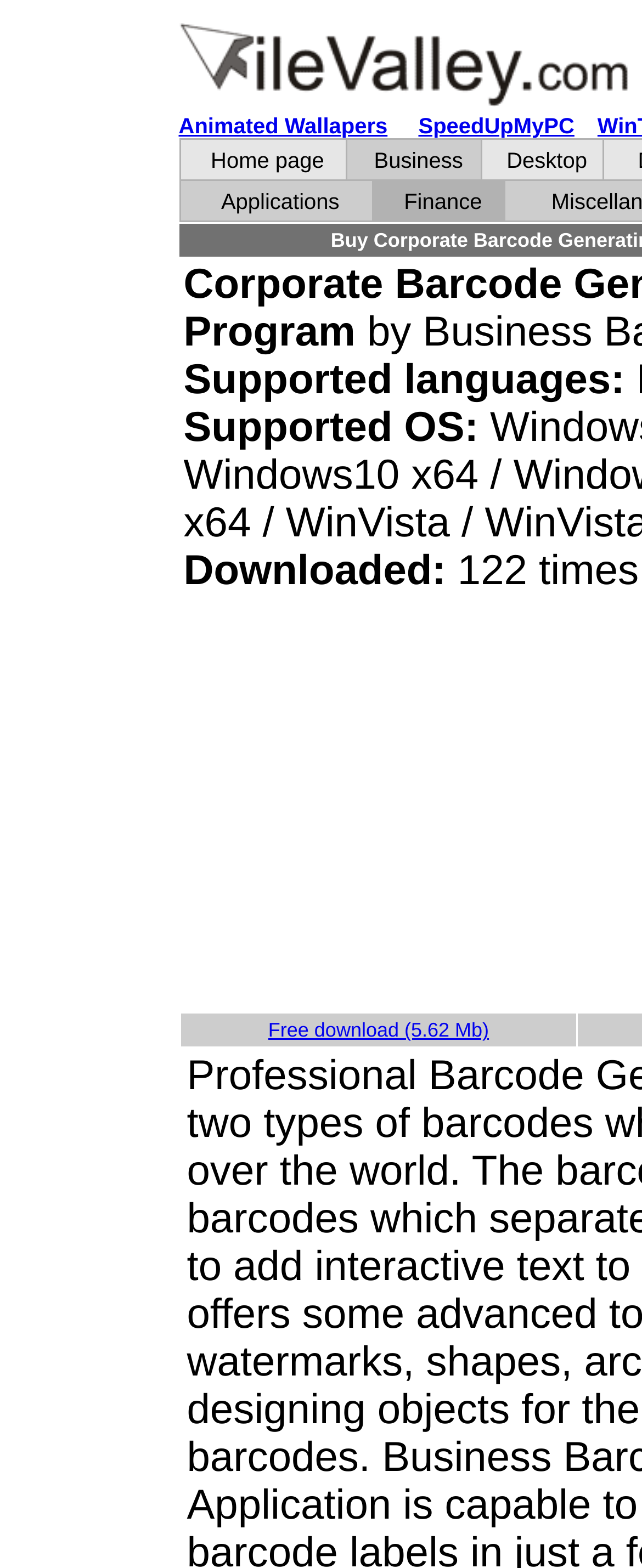Craft a detailed narrative of the webpage's structure and content.

The webpage appears to be a software download page for a corporate barcode generating program. At the top, there is a layout table cell containing a link to "Rambler's Top100" with a small image next to it. Below this, there is a larger layout table cell that contains a descriptive text about the corporate barcode generating program, which explains how it can help manage businesses and daily routine activities. This cell also contains a larger image.

To the right of the descriptive text, there are three layout table cells containing links to "Animated Wallapers", "SpeedUpMyPC", and a grid cell with links to "Home page", "Business", "Desktop", and other categories. Below these links, there are more grid cells with links to "Applications" and "Finance".

Further down the page, there are several static text elements displaying information about the software, including "Supported languages:", "Supported OS:", "Downloaded:", and the number of times the software has been downloaded, which is 122 times. Finally, there is a layout table cell with a link to "Free download (5.62 Mb)" of the software.